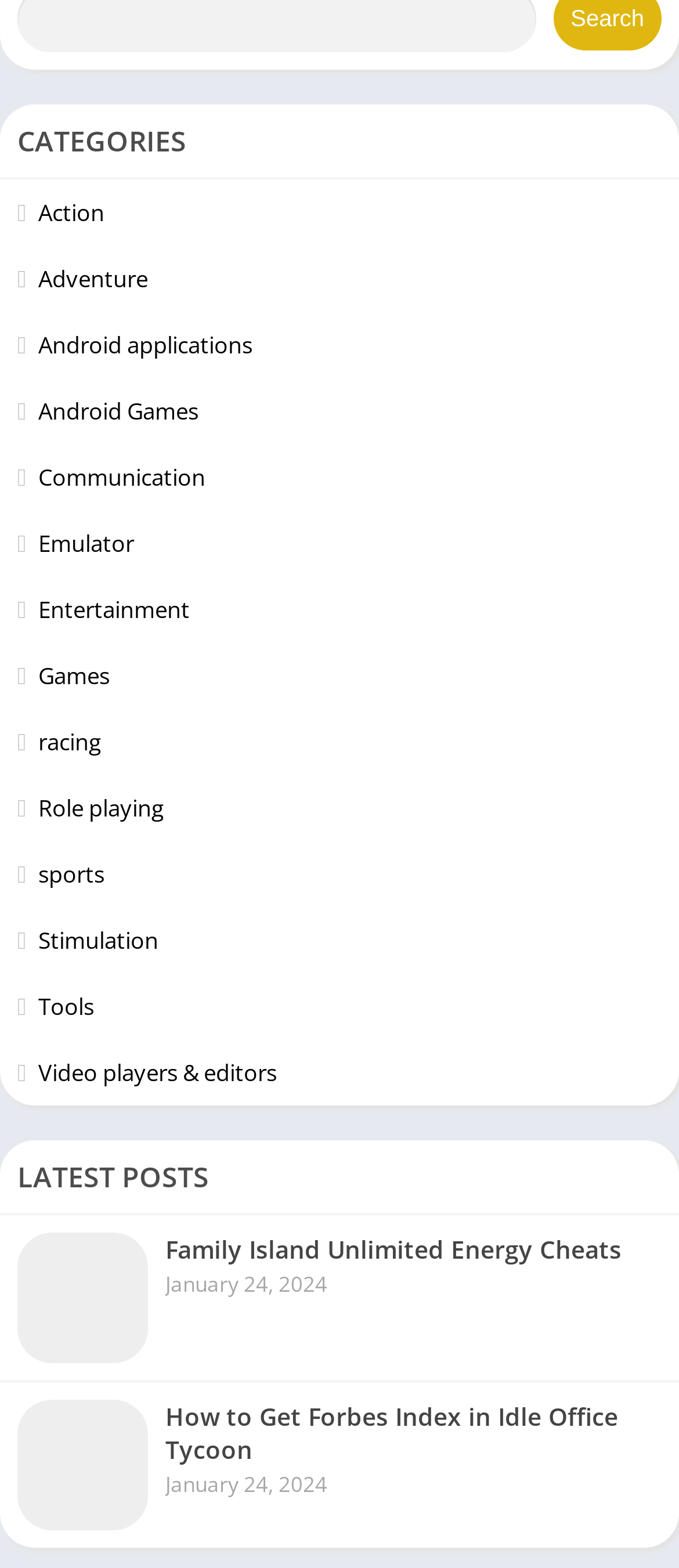What is the category that contains the word 'Video'?
Provide a short answer using one word or a brief phrase based on the image.

Video players & editors